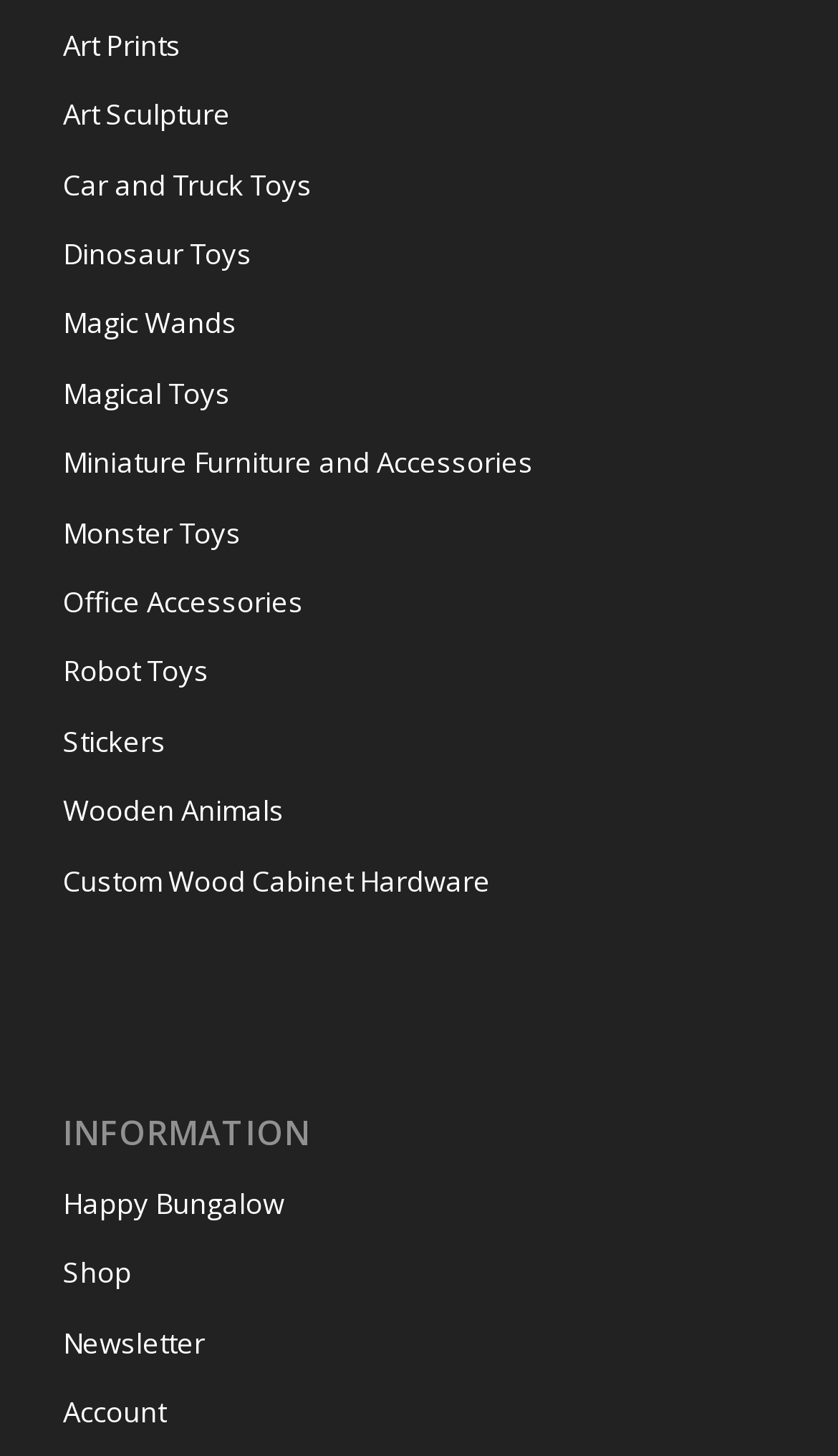How many links are there under the 'INFORMATION' heading?
Utilize the information in the image to give a detailed answer to the question.

I counted the number of links under the 'INFORMATION' heading and found that there are 4 links, including 'Happy Bungalow', 'Shop', 'Newsletter', and 'Account'.